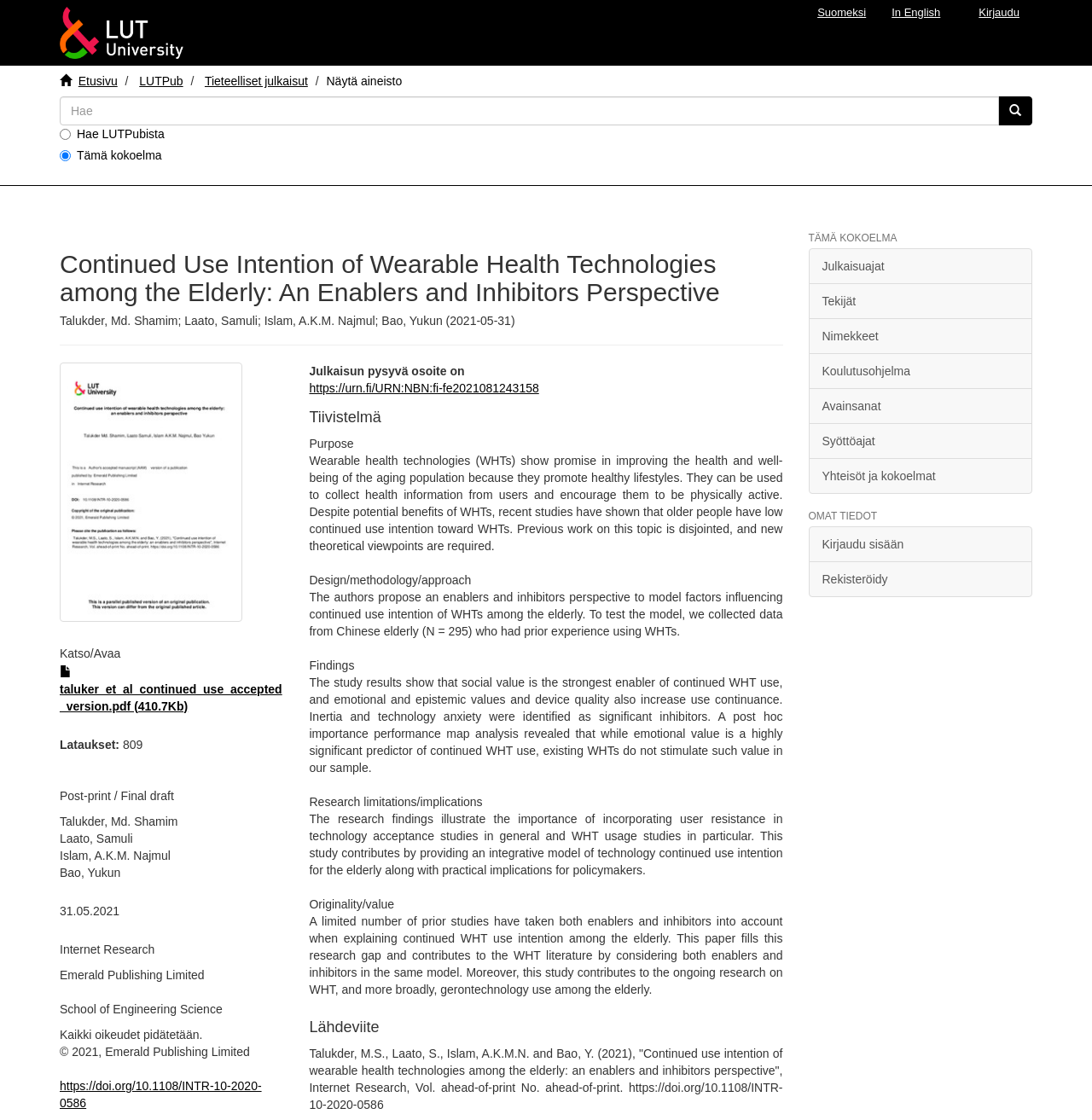Locate the headline of the webpage and generate its content.

Continued Use Intention of Wearable Health Technologies among the Elderly: An Enablers and Inhibitors Perspective